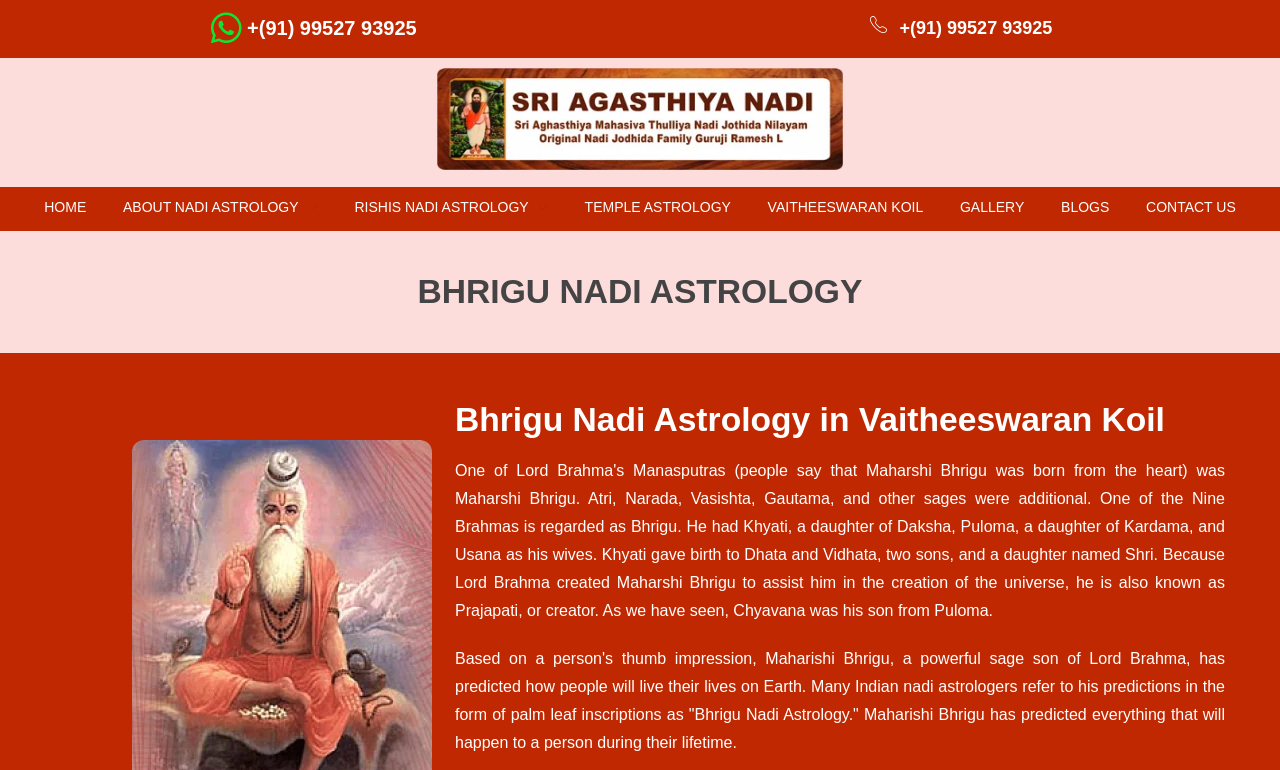Answer this question in one word or a short phrase: What is the phone number on the webpage?

+(91) 99527 93925